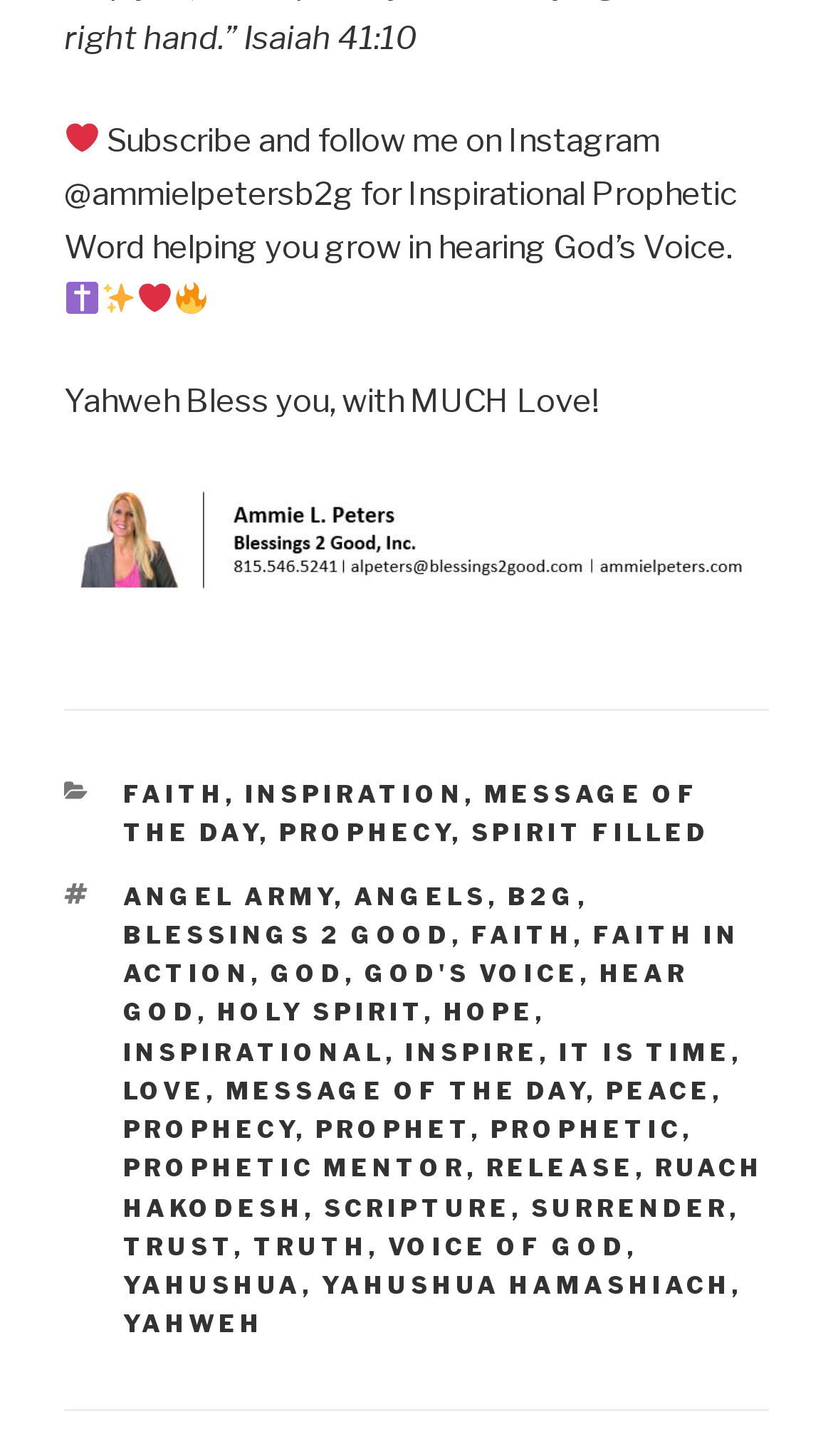Using the webpage screenshot, locate the HTML element that fits the following description and provide its bounding box: "voice of god".

[0.465, 0.846, 0.753, 0.866]